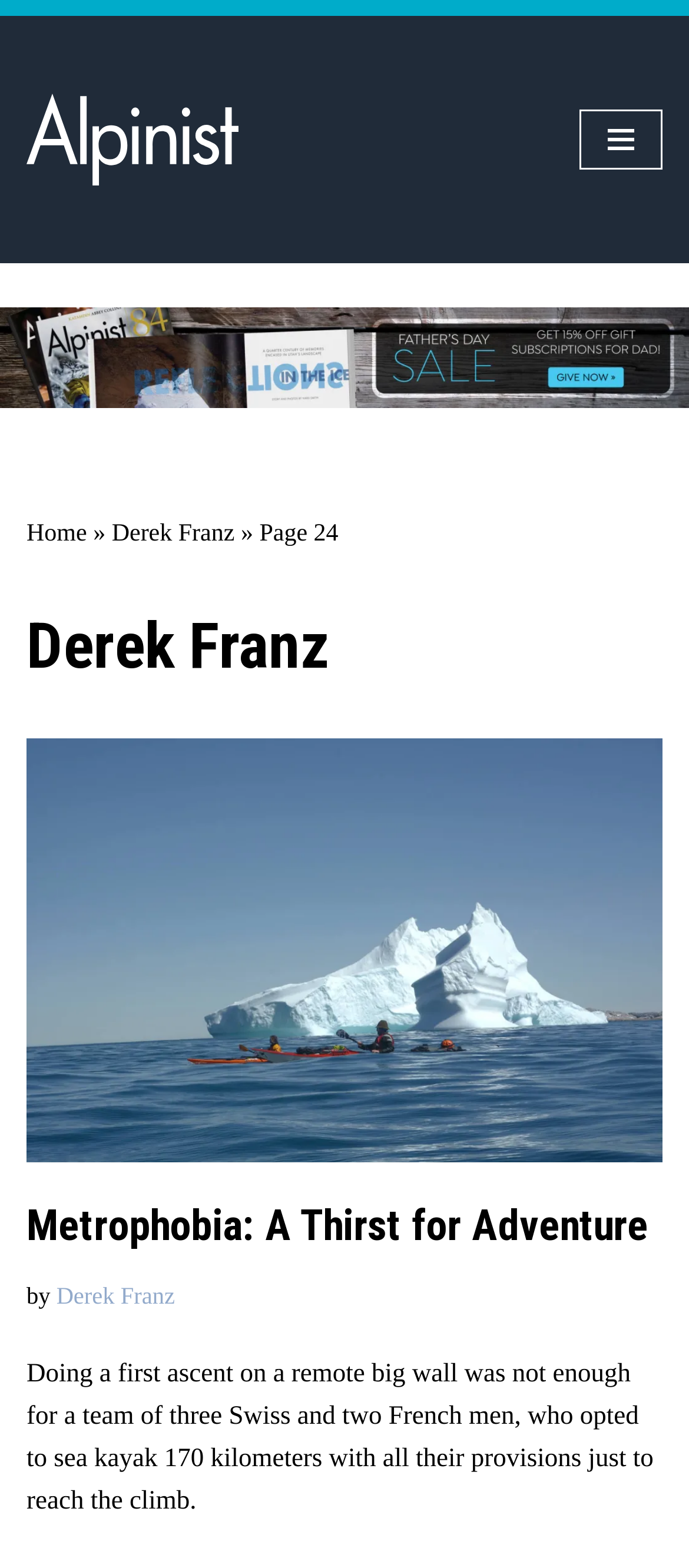Provide the bounding box coordinates of the section that needs to be clicked to accomplish the following instruction: "Go to Home."

[0.038, 0.332, 0.126, 0.349]